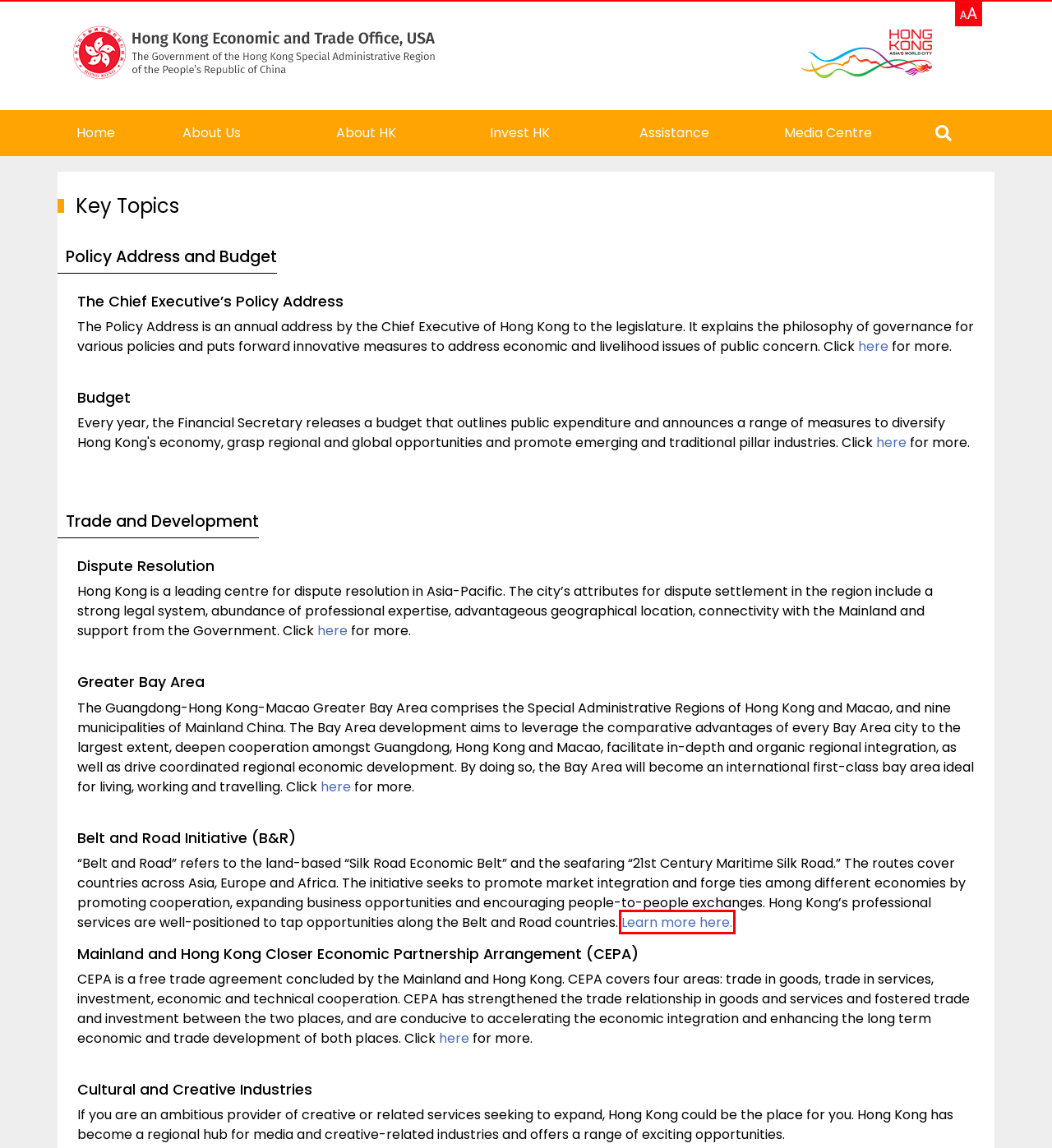Evaluate the webpage screenshot and identify the element within the red bounding box. Select the webpage description that best fits the new webpage after clicking the highlighted element. Here are the candidates:
A. Hong Kong Economic and Trade Office, Washington DC
B. Hong Kong Customs and Excise Department - Duty-free Concessions
C. 2023 Policy Address | 2023年施政報告
D. Trade and Industry Department: CEPA
E. Guangdong-Hong Kong-Macao Greater Bay Area - Home
F. Belt and Road Initiative．Hong Kong
G. Assistance Outside Hong Kong | Immigration Department
H. Department of Justice - Legal and Dispute Resolution Services - Preamble

F